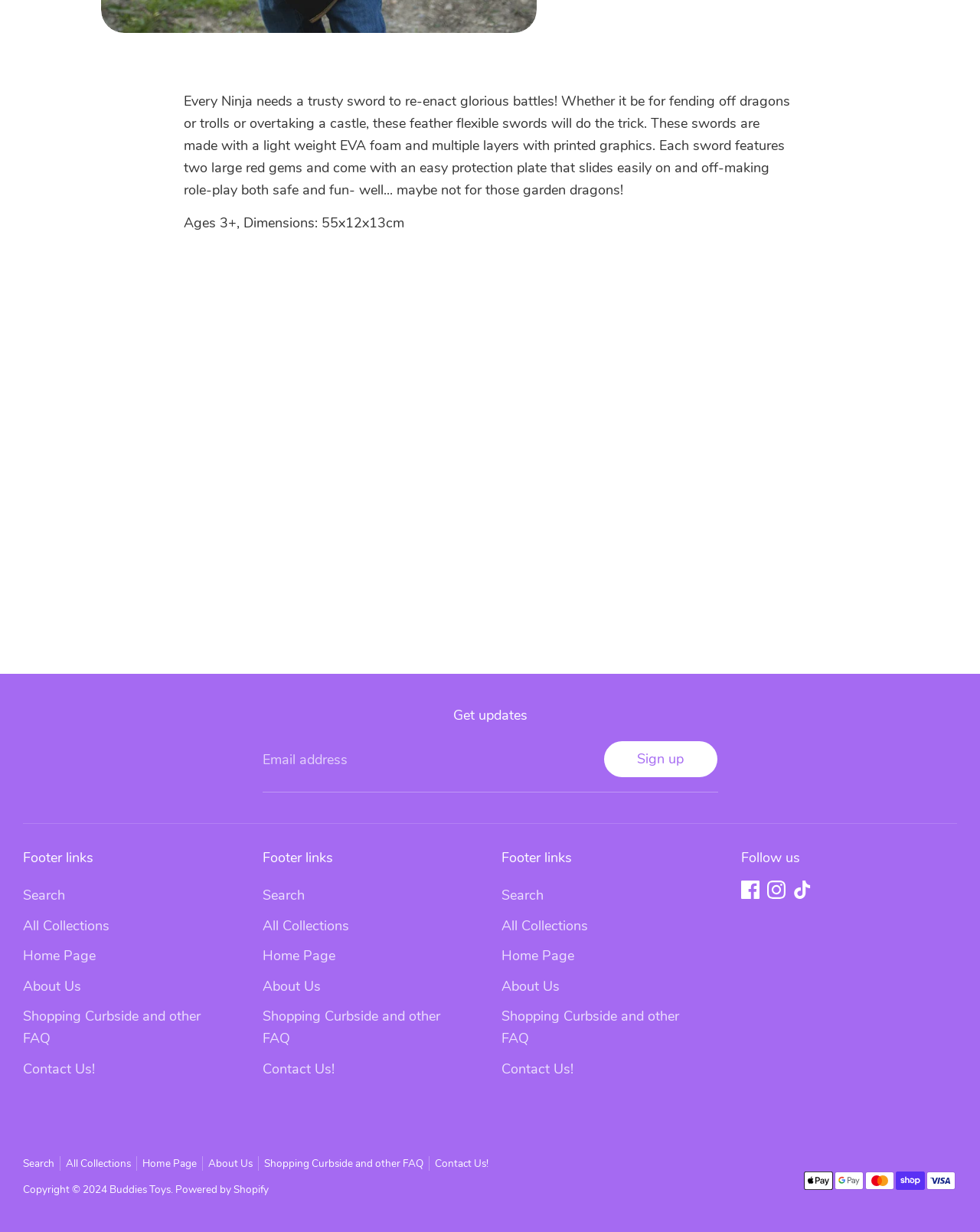Given the description About Us, predict the bounding box coordinates of the UI element. Ensure the coordinates are in the format (top-left x, top-left y, bottom-right x, bottom-right y) and all values are between 0 and 1.

[0.512, 0.793, 0.571, 0.808]